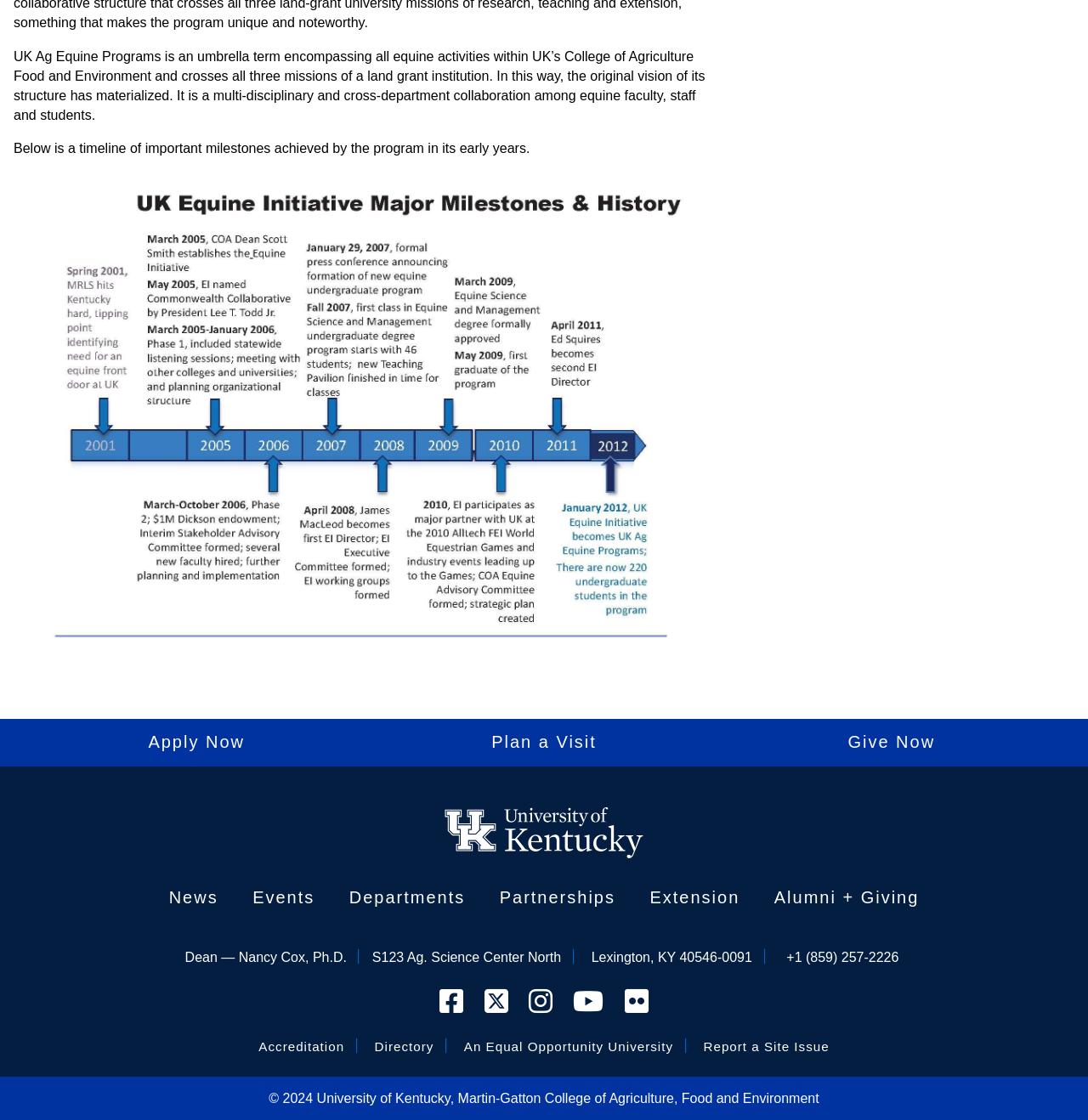Please identify the coordinates of the bounding box for the clickable region that will accomplish this instruction: "View the news of the UK Ag Equine Programs".

[0.155, 0.784, 0.201, 0.819]